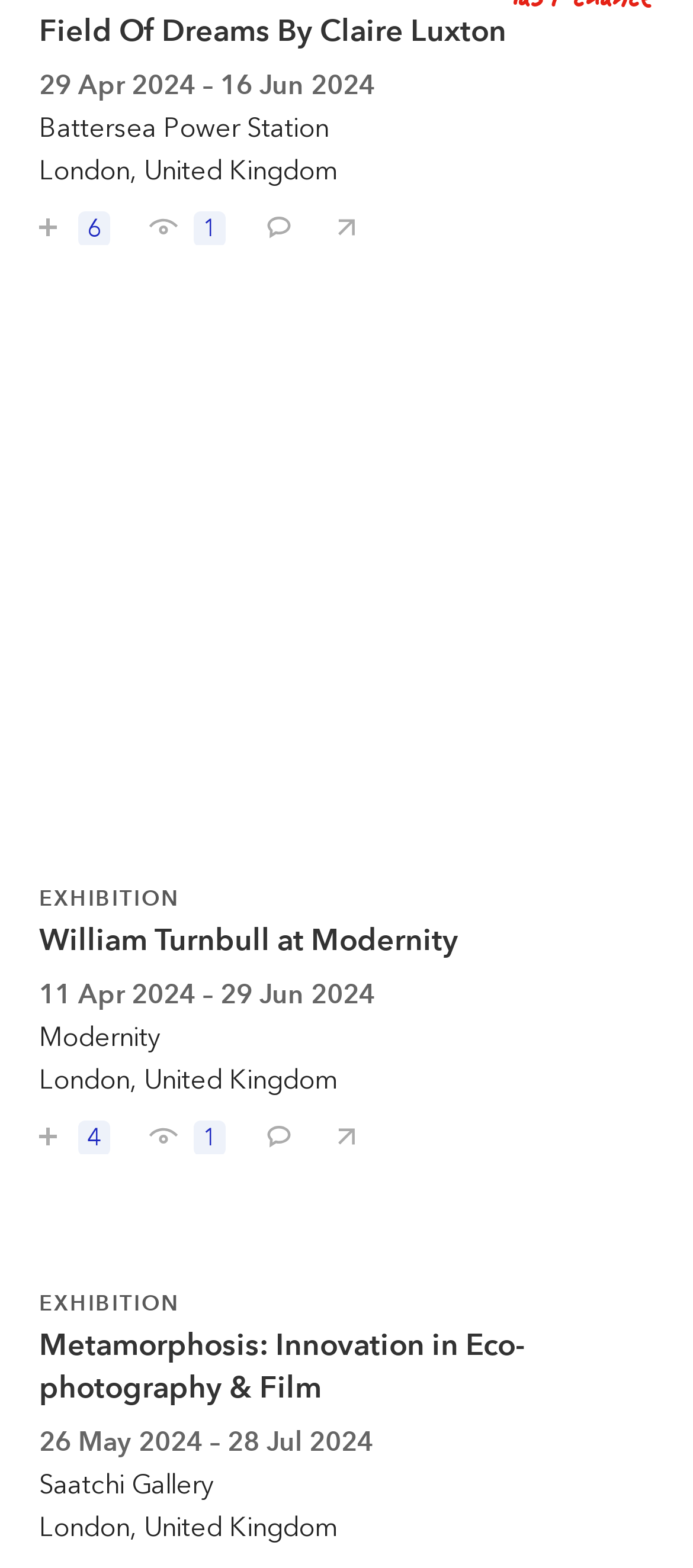Determine the bounding box coordinates of the section I need to click to execute the following instruction: "View William Turnbull at Modernity exhibition". Provide the coordinates as four float numbers between 0 and 1, i.e., [left, top, right, bottom].

[0.056, 0.247, 0.944, 0.702]